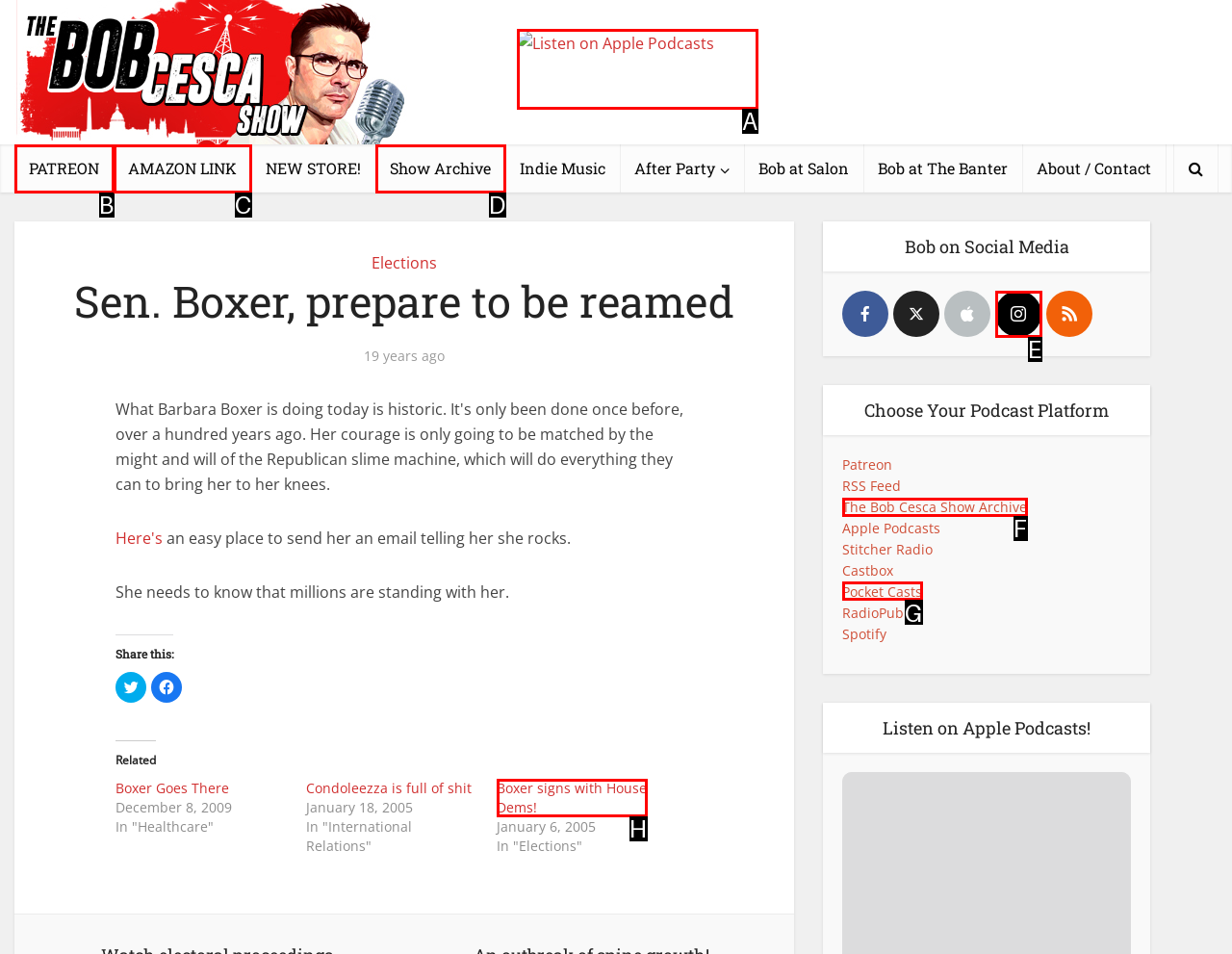Match the description: Boxer signs with House Dems! to one of the options shown. Reply with the letter of the best match.

H